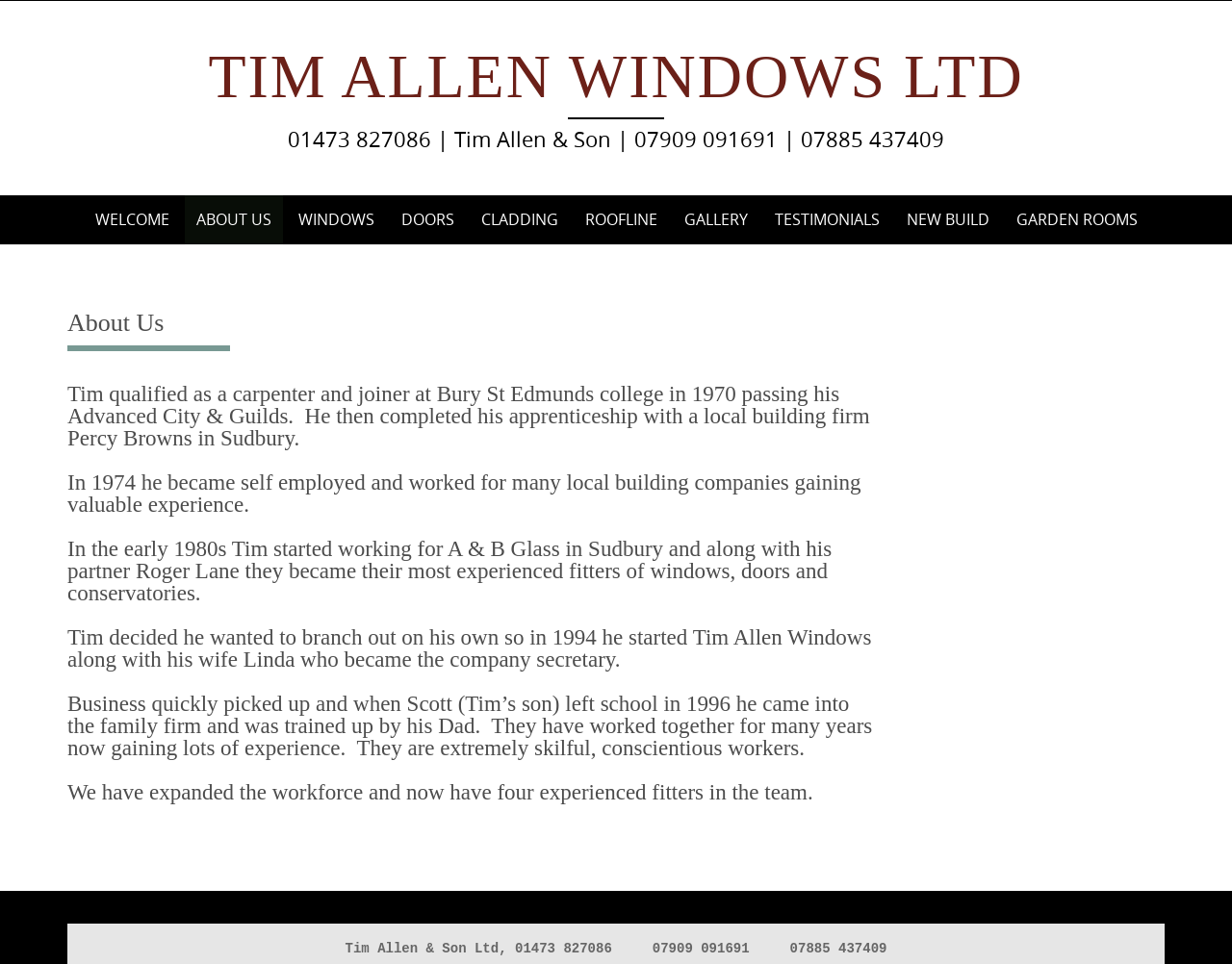How many experienced fitters are in the team?
Give a detailed response to the question by analyzing the screenshot.

According to the text on the webpage, the company has expanded its workforce and now has four experienced fitters in the team. This information can be found in the article section of the webpage.